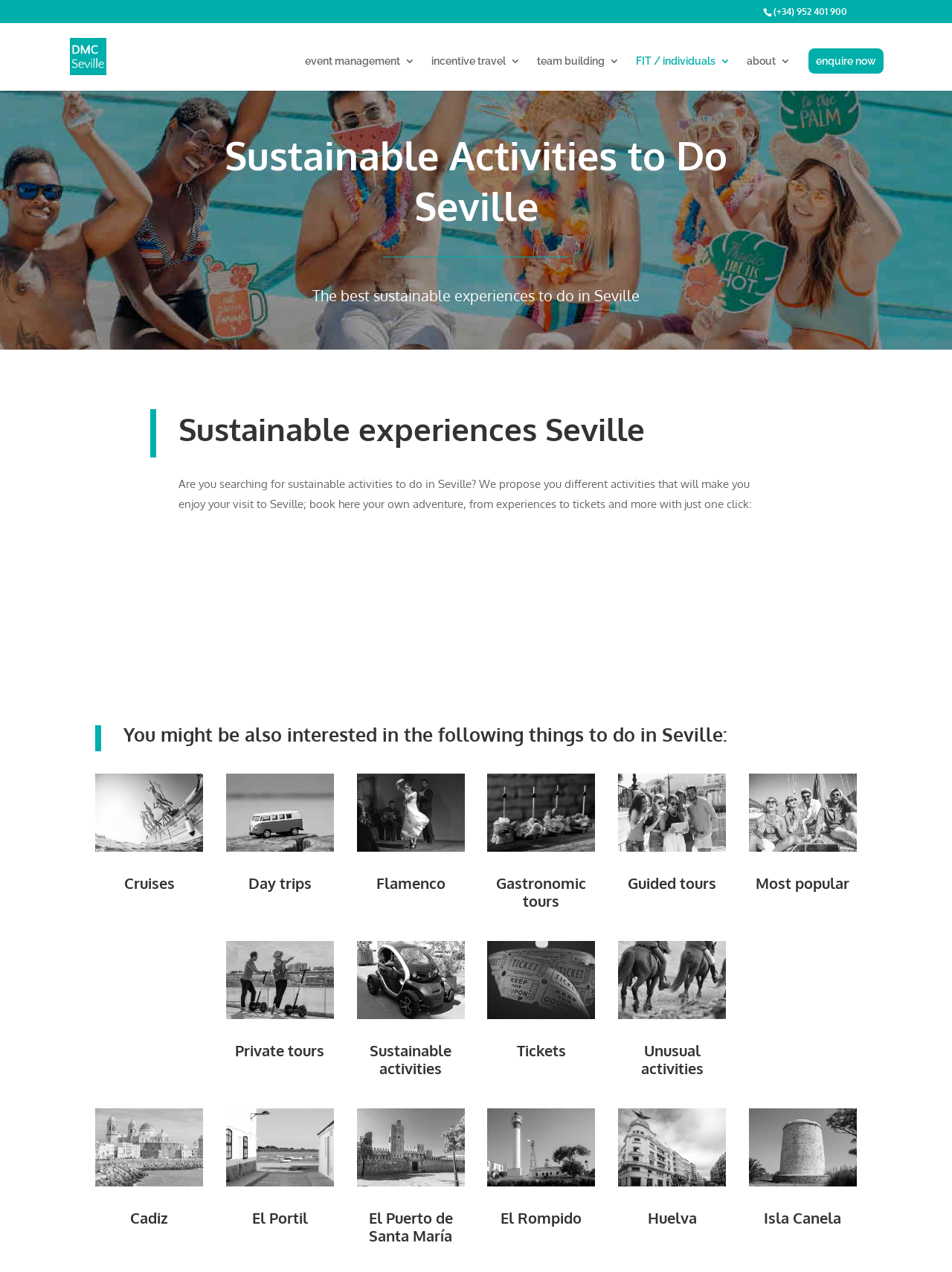What is the phone number at the top right corner?
Using the image as a reference, answer the question in detail.

I found the phone number by looking at the top right corner of the webpage, where I saw a link with the text '(+34) 952 401 900'.